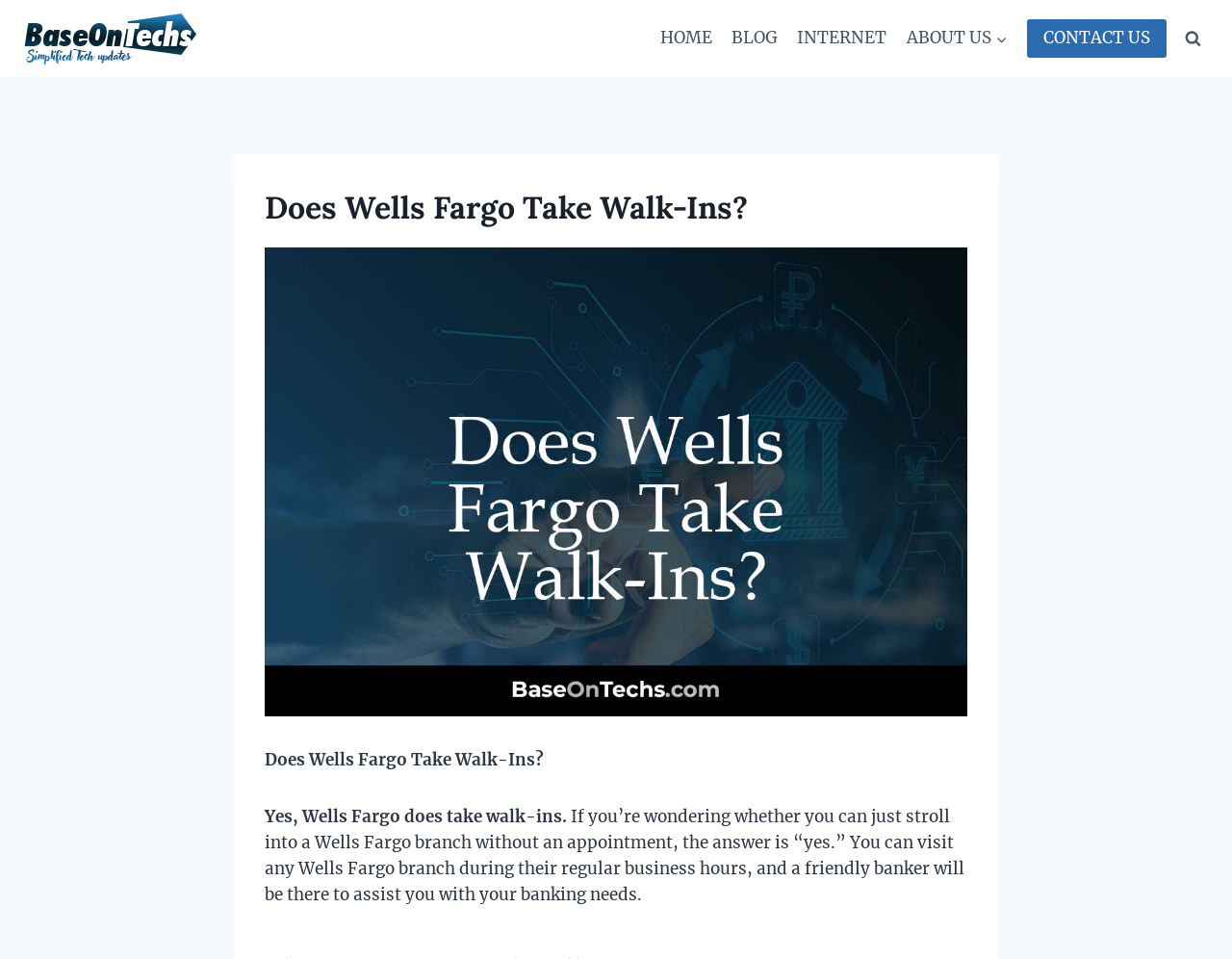Please identify the bounding box coordinates of the area that needs to be clicked to fulfill the following instruction: "contact us."

[0.834, 0.02, 0.947, 0.061]